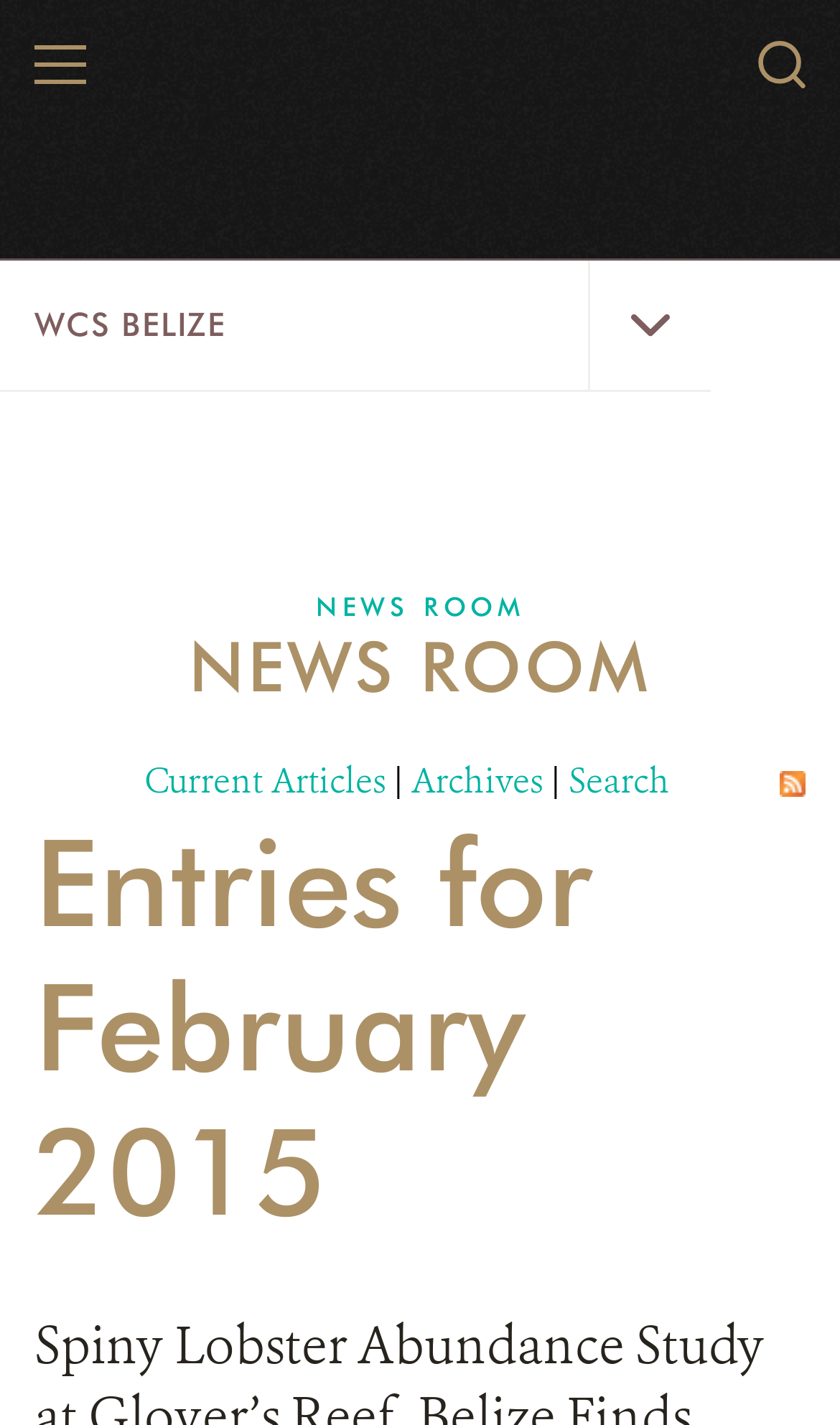Specify the bounding box coordinates of the area to click in order to execute this command: 'view HOME page'. The coordinates should consist of four float numbers ranging from 0 to 1, and should be formatted as [left, top, right, bottom].

[0.409, 0.287, 0.591, 0.358]